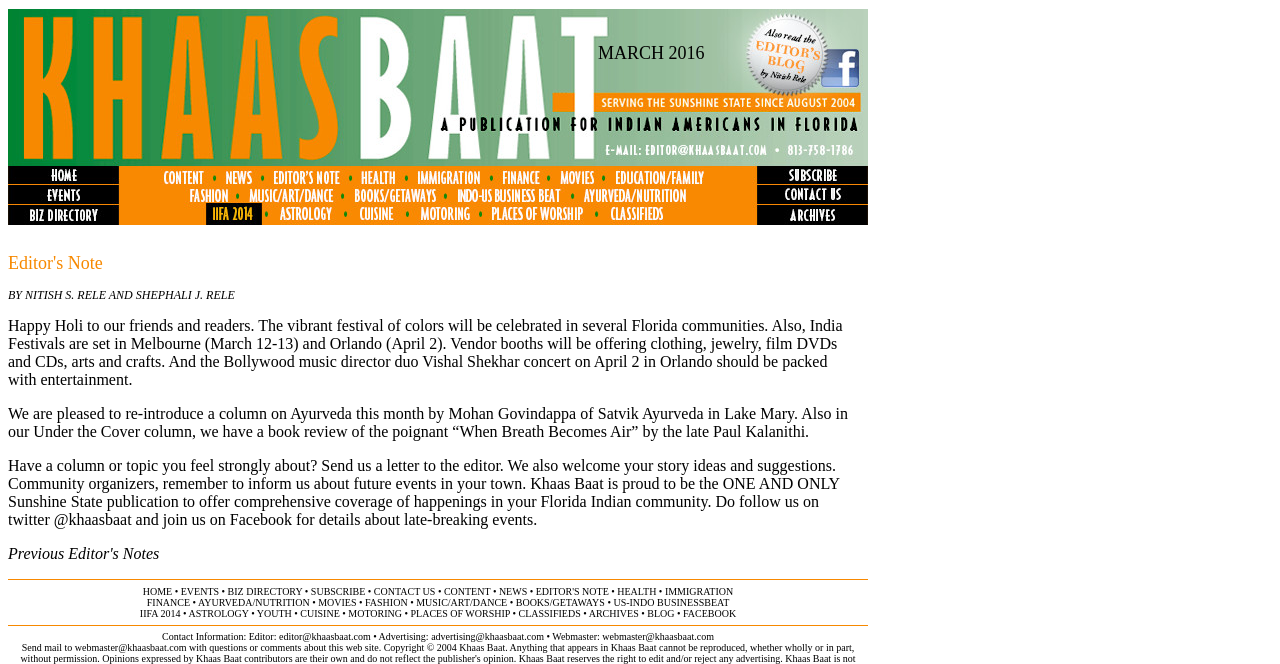Provide a short, one-word or phrase answer to the question below:
What is the name of the Ayurveda expert mentioned in the editor's note?

Mohan Govindappa